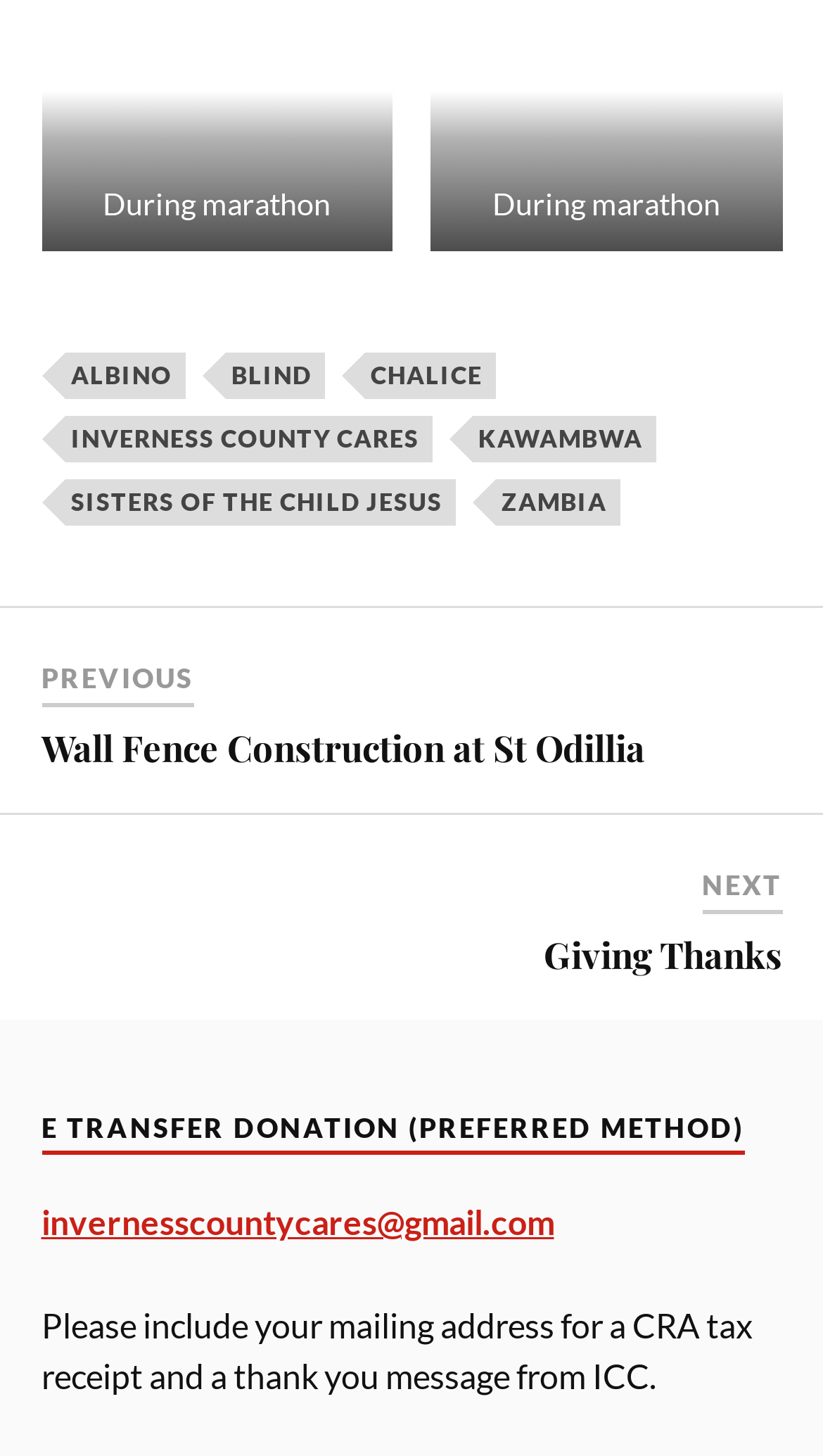Please find the bounding box coordinates of the element that you should click to achieve the following instruction: "Click on NEXT". The coordinates should be presented as four float numbers between 0 and 1: [left, top, right, bottom].

[0.853, 0.596, 0.95, 0.619]